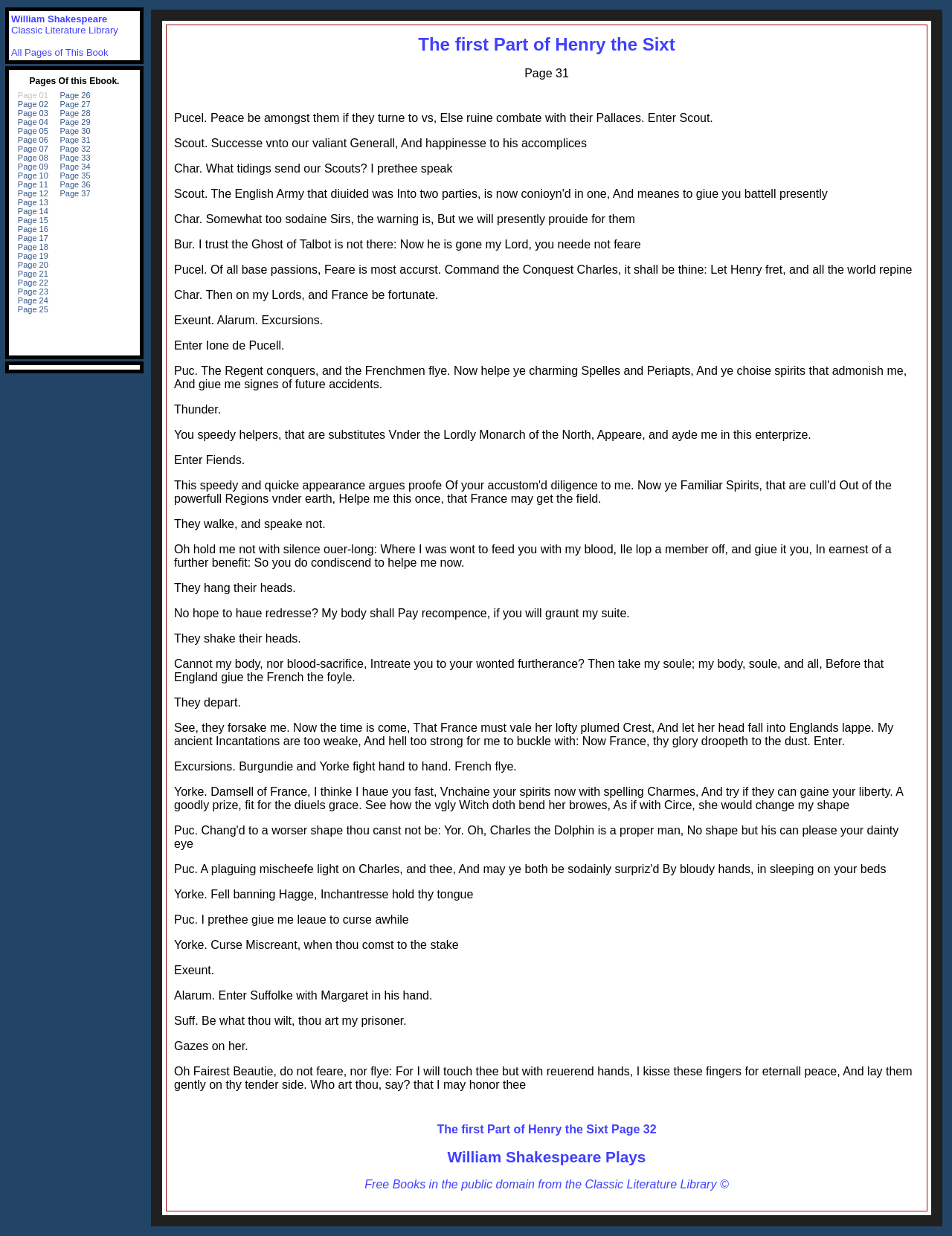From the image, can you give a detailed response to the question below:
What is the purpose of this webpage?

The webpage contains a series of static text elements that appear to be a script of a play, with character names and dialogue. The presence of links to other pages of the play and the author's name suggests that the purpose of this webpage is to display the play.